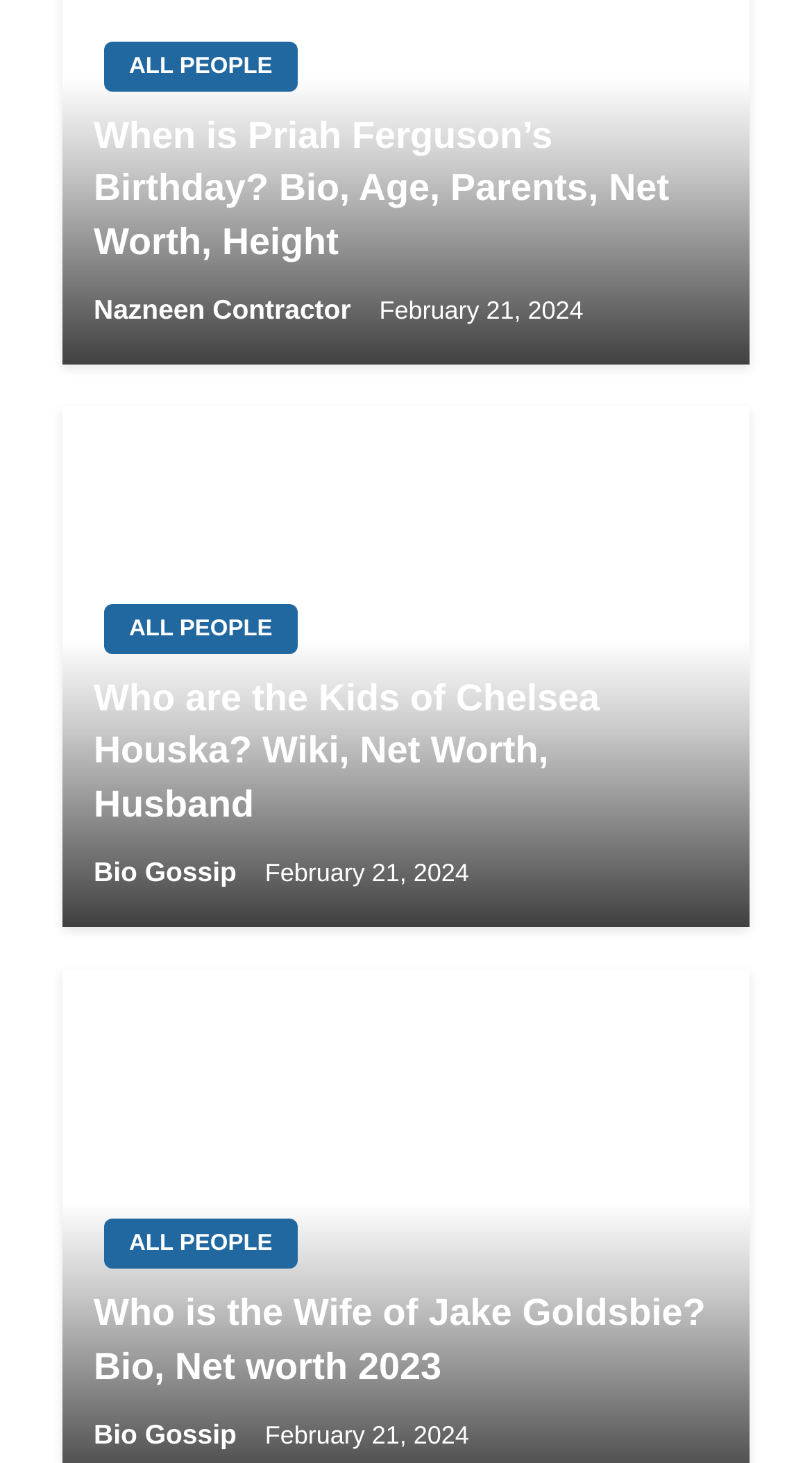What is the birthday of Priah Ferguson?
Using the details from the image, give an elaborate explanation to answer the question.

I found the answer by looking at the heading 'When is Priah Ferguson’s Birthday? Bio, Age, Parents, Net Worth, Height' and its corresponding time element which shows the birthday as February 21, 2024.